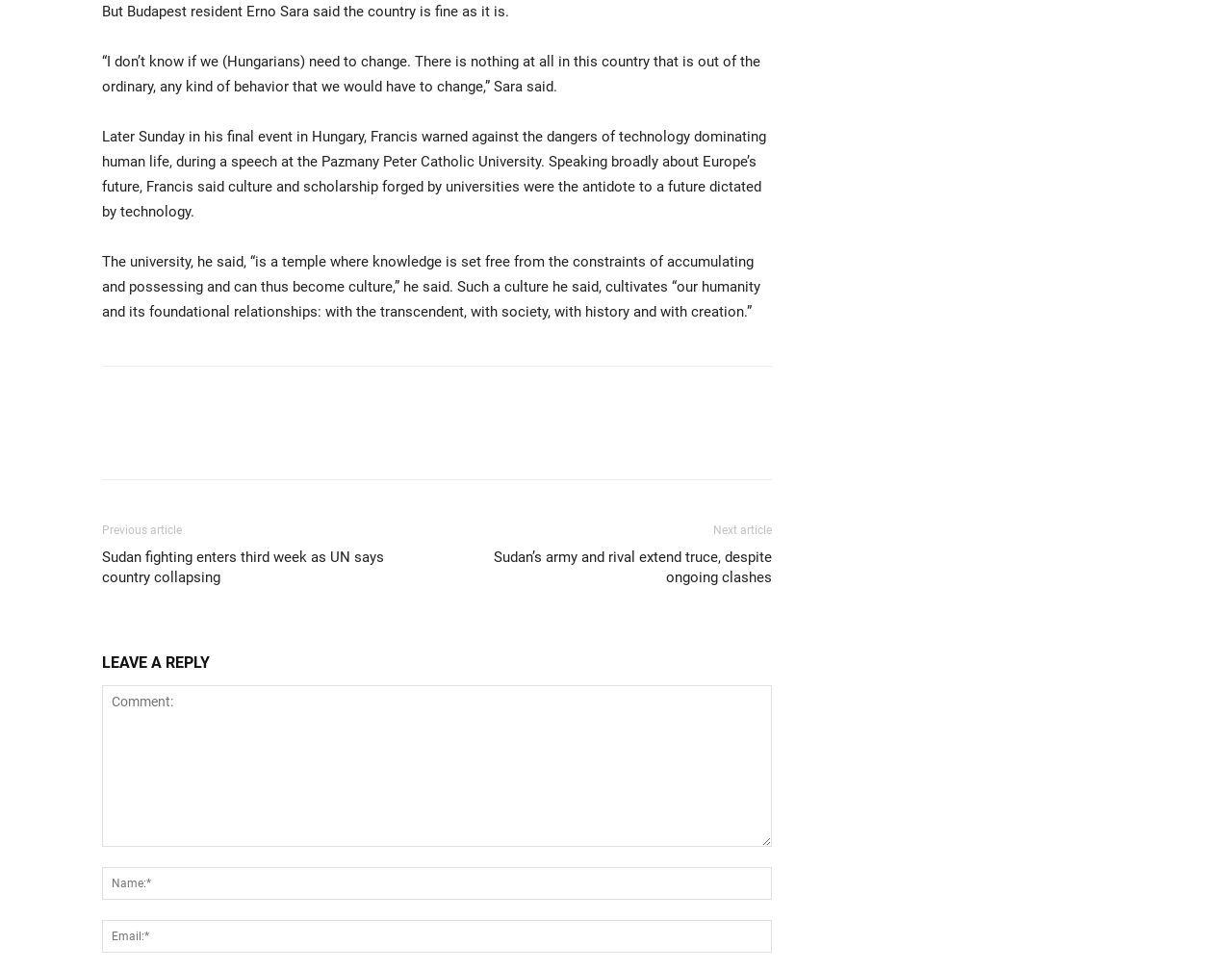Reply to the question with a single word or phrase:
What is Erno Sara's opinion about Hungary?

It's fine as it is